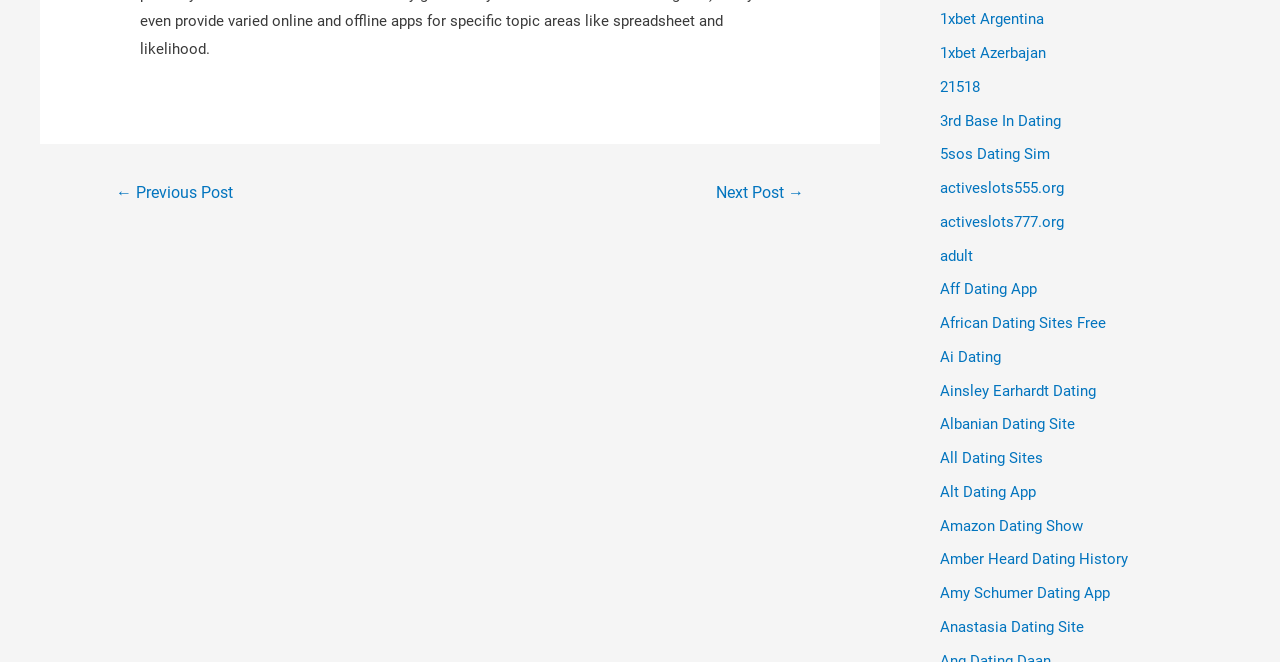Determine the bounding box coordinates for the UI element matching this description: "Ai Dating".

[0.734, 0.525, 0.782, 0.552]